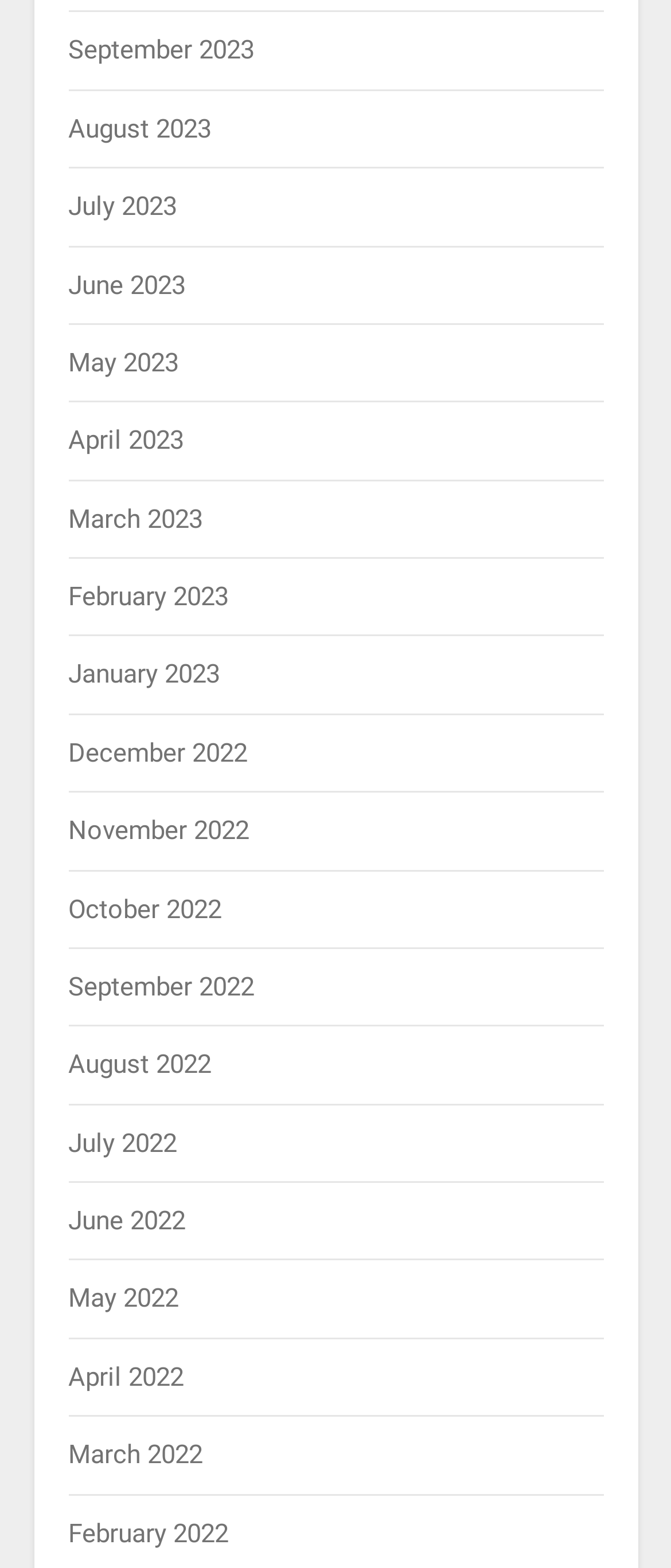Extract the bounding box coordinates for the HTML element that matches this description: "July 2022". The coordinates should be four float numbers between 0 and 1, i.e., [left, top, right, bottom].

[0.101, 0.719, 0.263, 0.739]